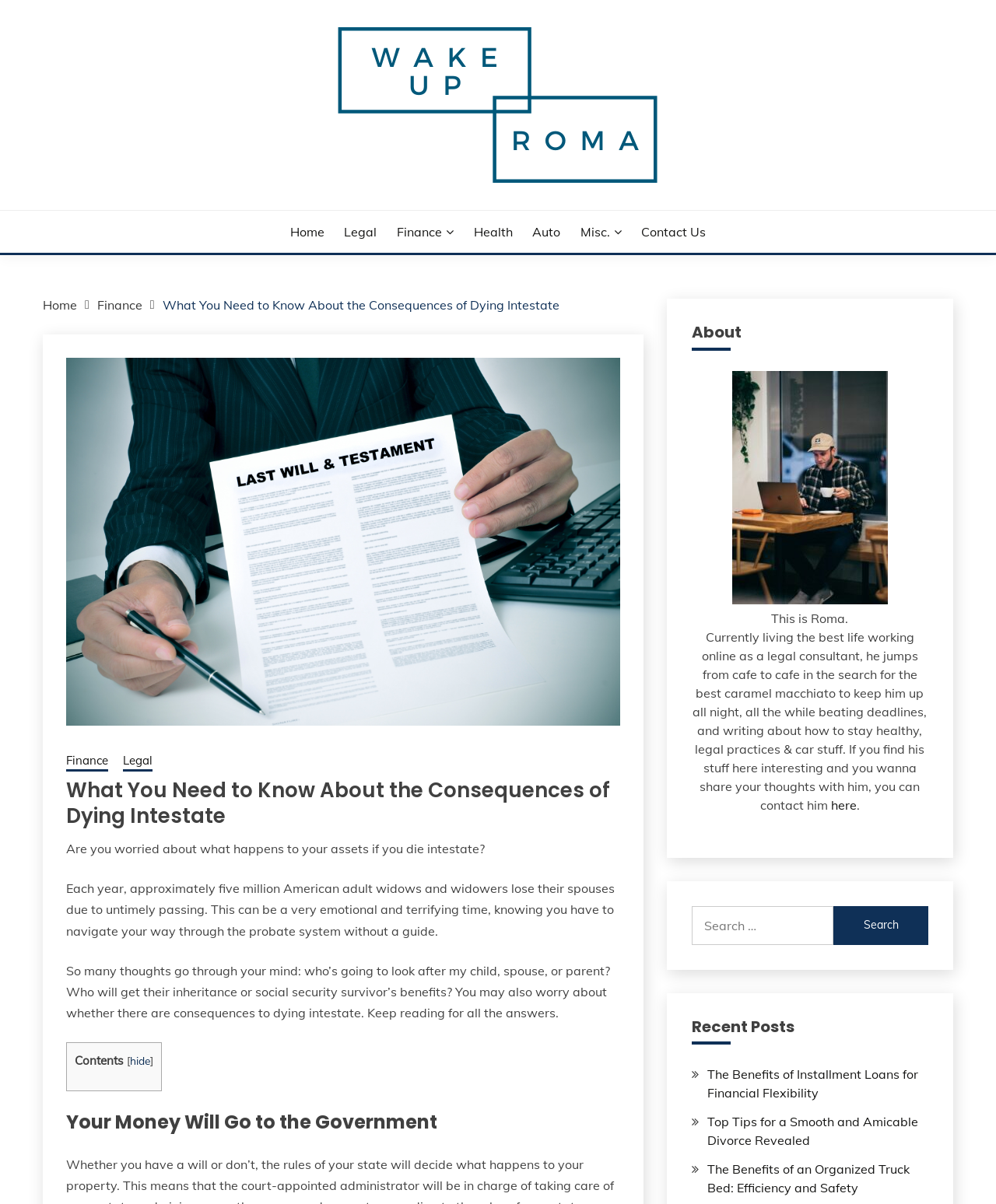Identify and provide the text of the main header on the webpage.

What You Need to Know About the Consequences of Dying Intestate